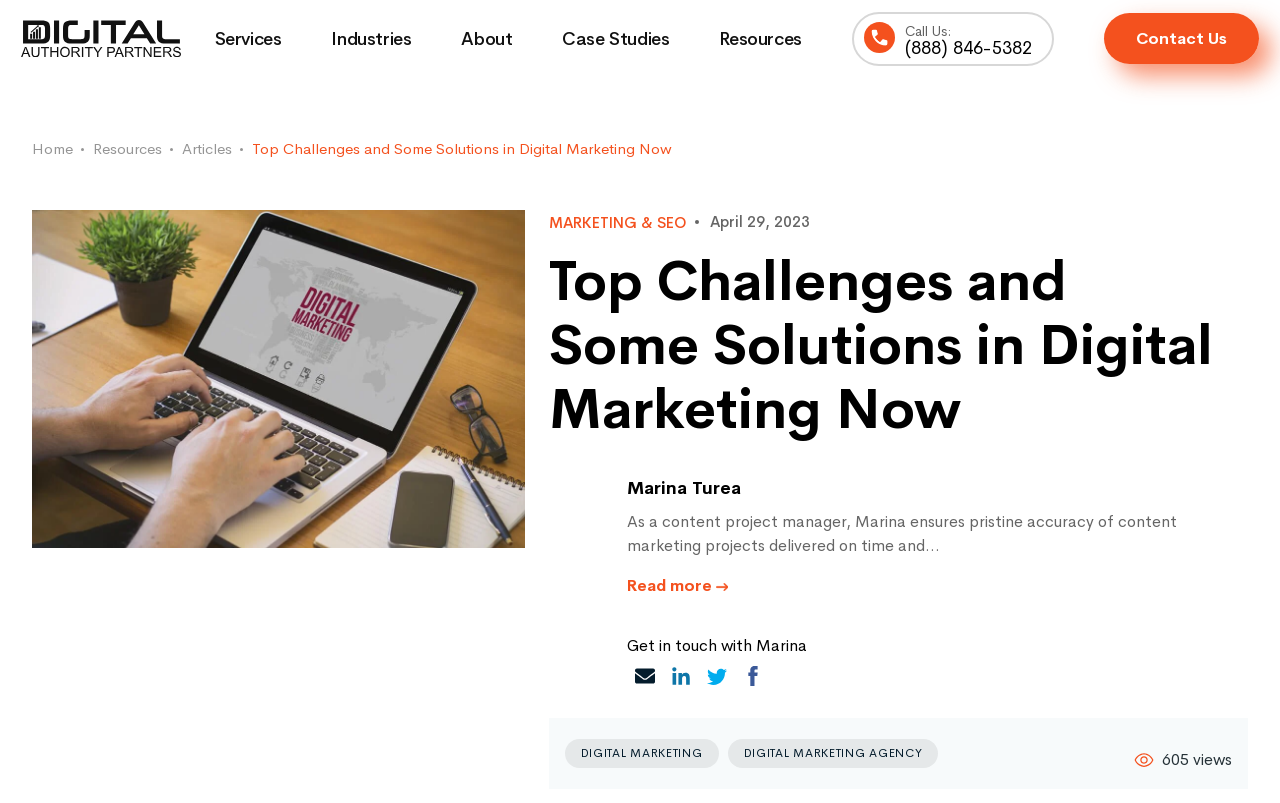Respond with a single word or phrase to the following question:
What is the date of the article?

April 29, 2023